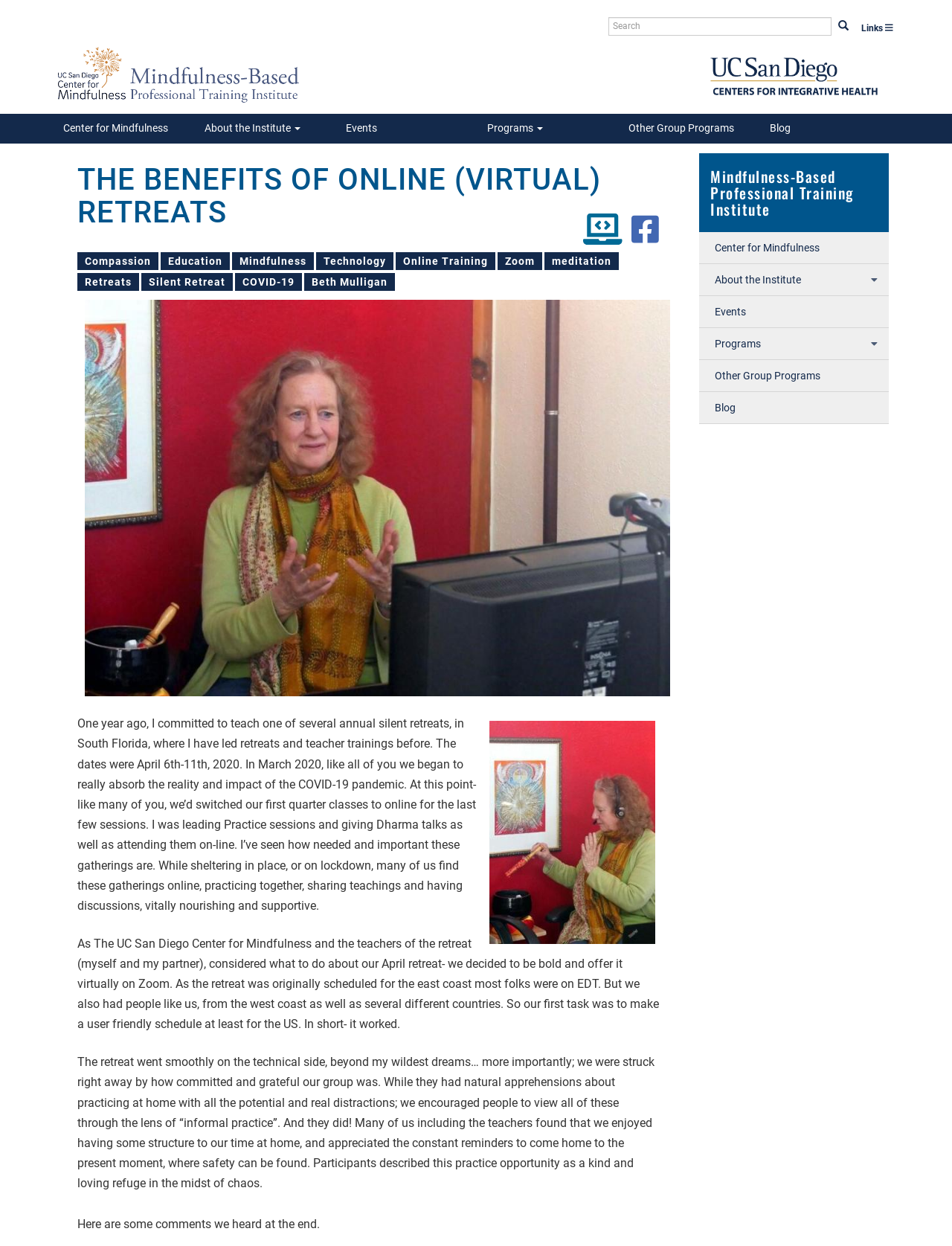How many links are there in the navigation section?
Based on the image, give a one-word or short phrase answer.

7